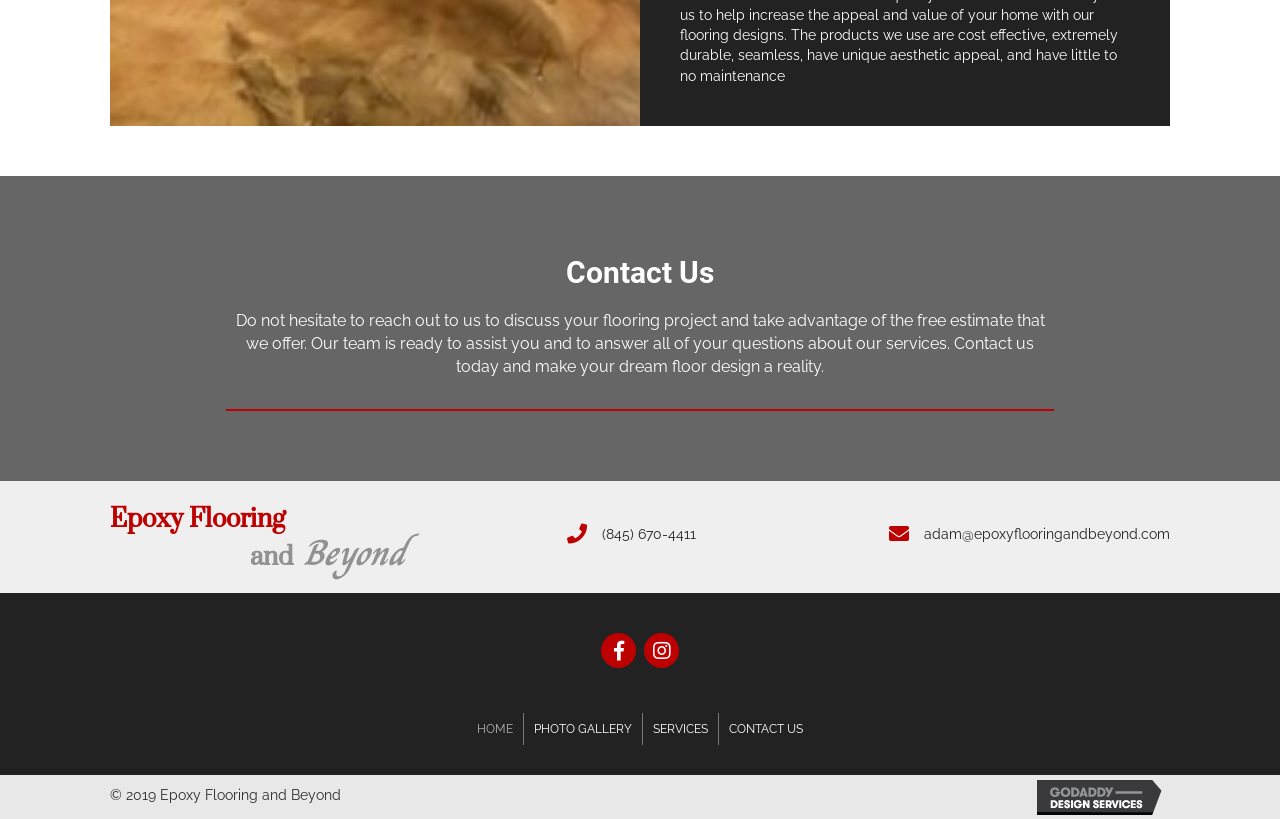Find the coordinates for the bounding box of the element with this description: "Contact Us".

[0.562, 0.871, 0.635, 0.91]